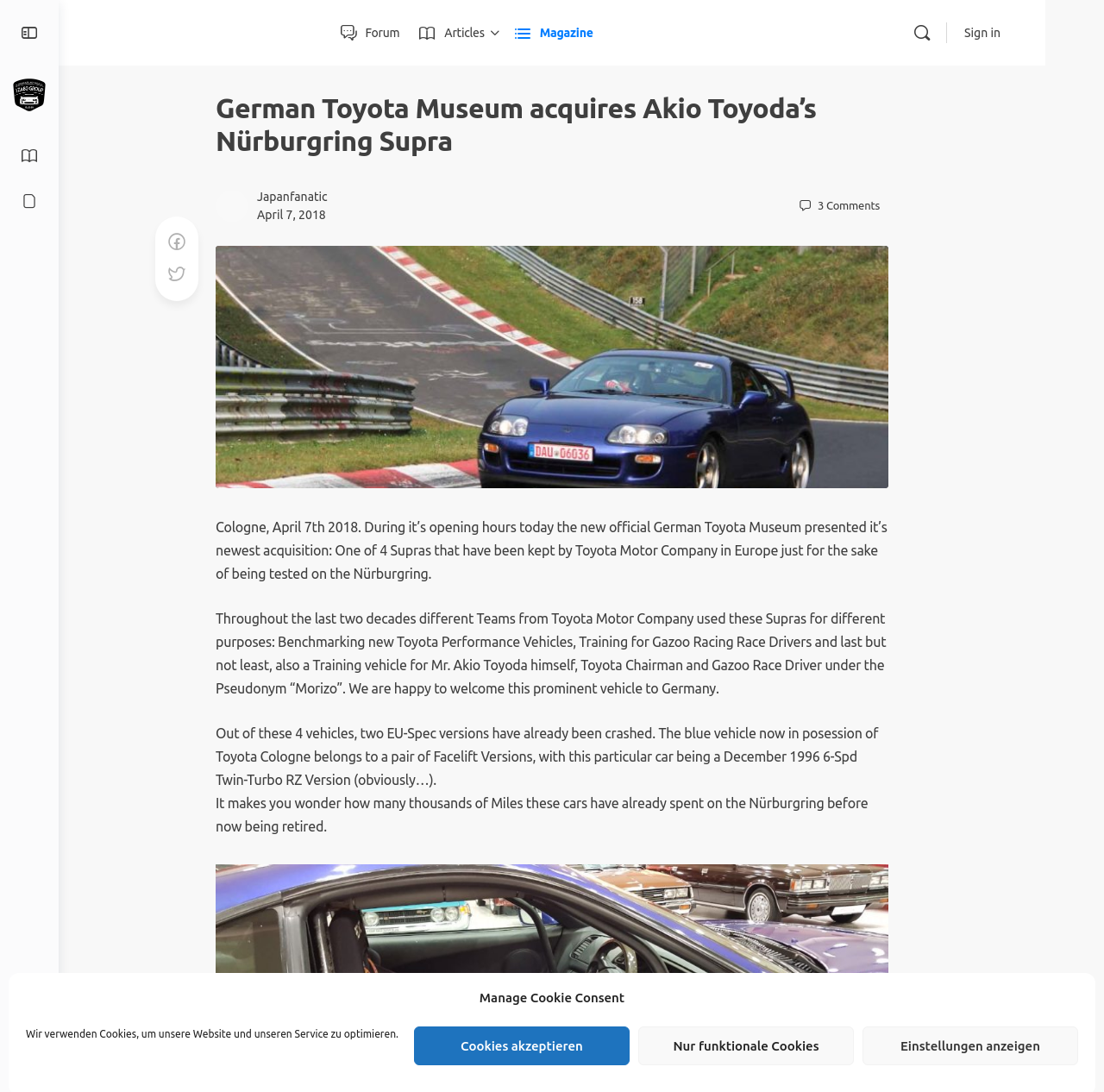What is the language of the webpage?
Based on the image, answer the question with as much detail as possible.

I determined the language of the webpage by looking at the text content, which appears to be in German. The presence of German words and phrases, such as 'Wir verwenden Cookies' and 'Cologne, April 7th 2018', suggests that the webpage is in German.